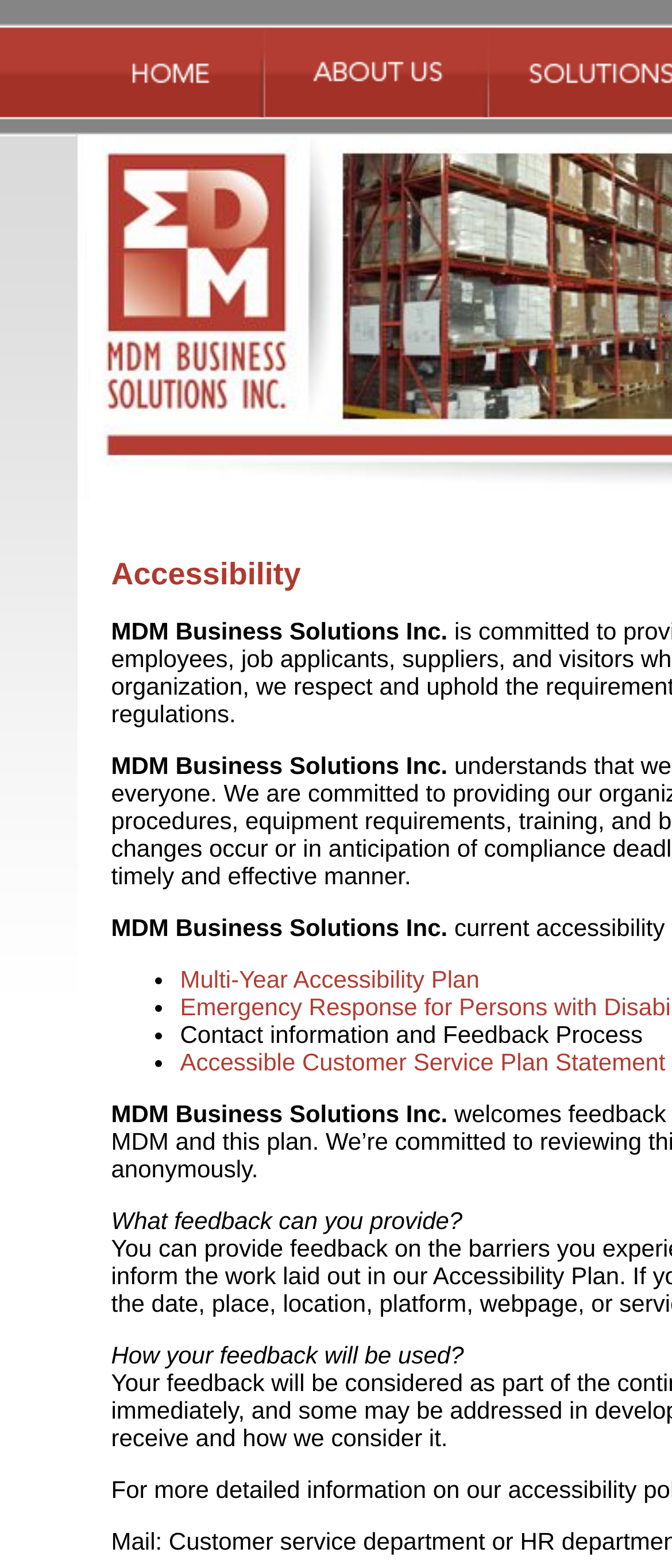What are the main navigation links?
Using the image as a reference, answer with just one word or a short phrase.

Home page, About Us